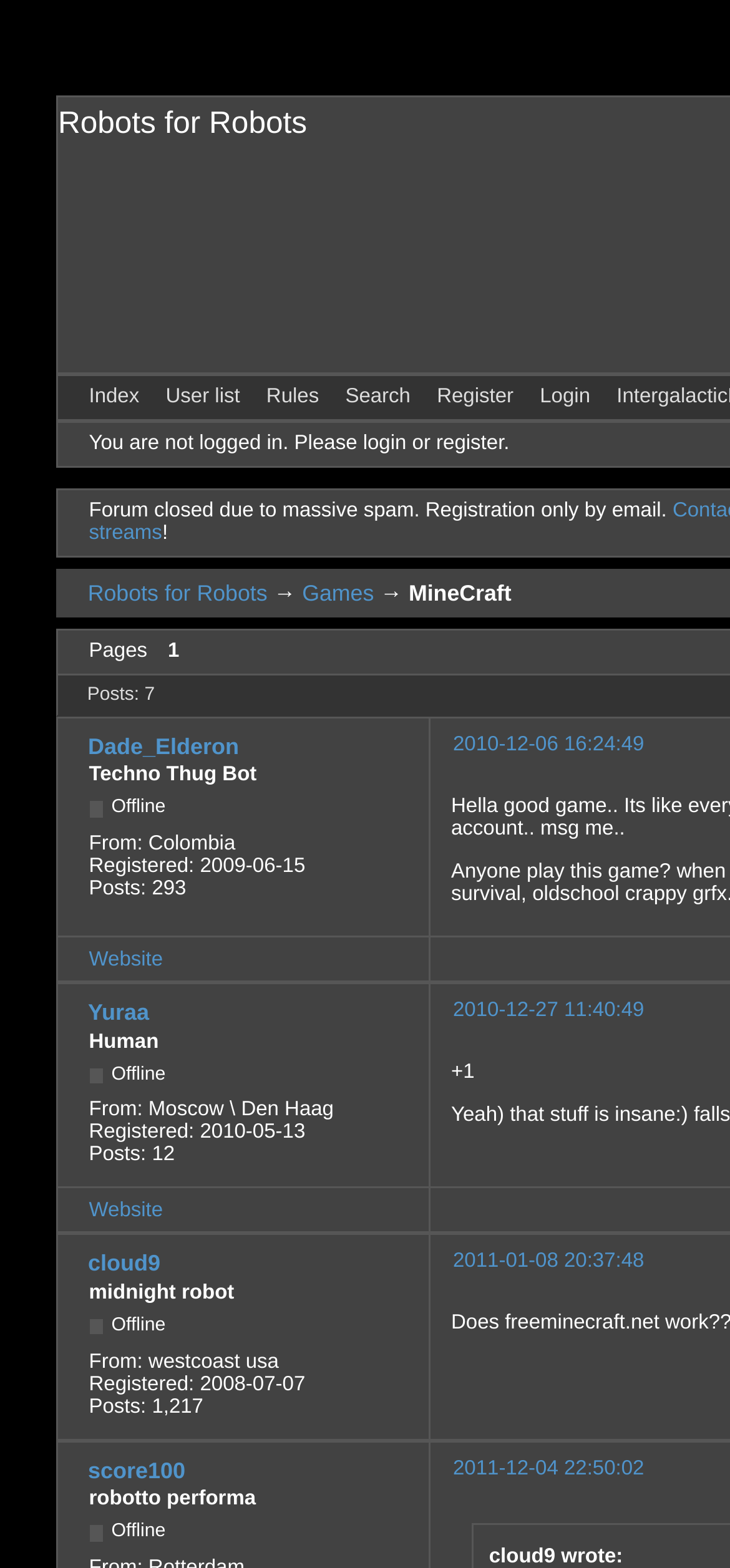Please locate the bounding box coordinates of the element's region that needs to be clicked to follow the instruction: "search in the forum". The bounding box coordinates should be provided as four float numbers between 0 and 1, i.e., [left, top, right, bottom].

[0.473, 0.246, 0.562, 0.261]